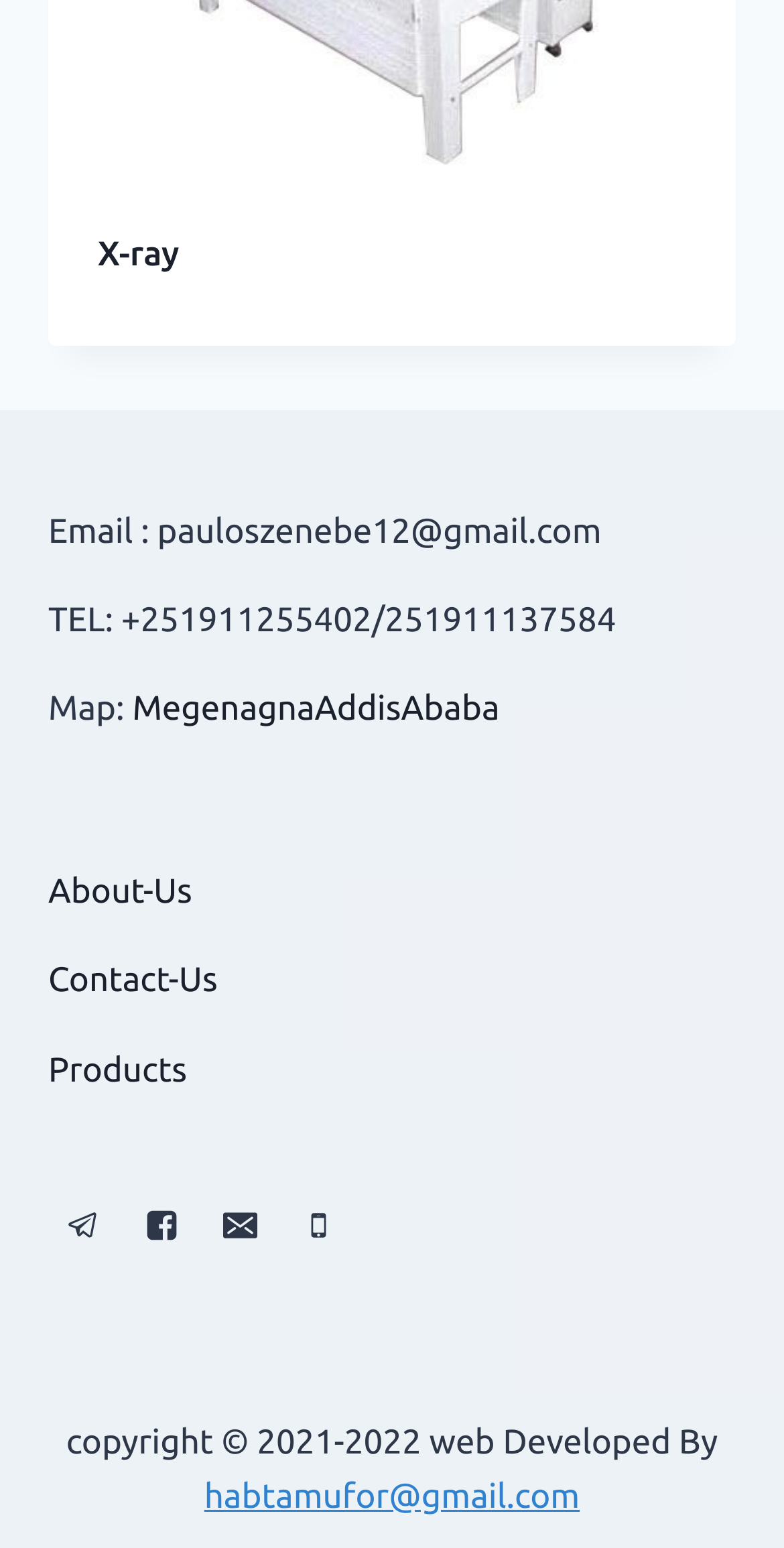Please identify the bounding box coordinates of the region to click in order to complete the given instruction: "Contact us through email". The coordinates should be four float numbers between 0 and 1, i.e., [left, top, right, bottom].

[0.062, 0.331, 0.767, 0.355]